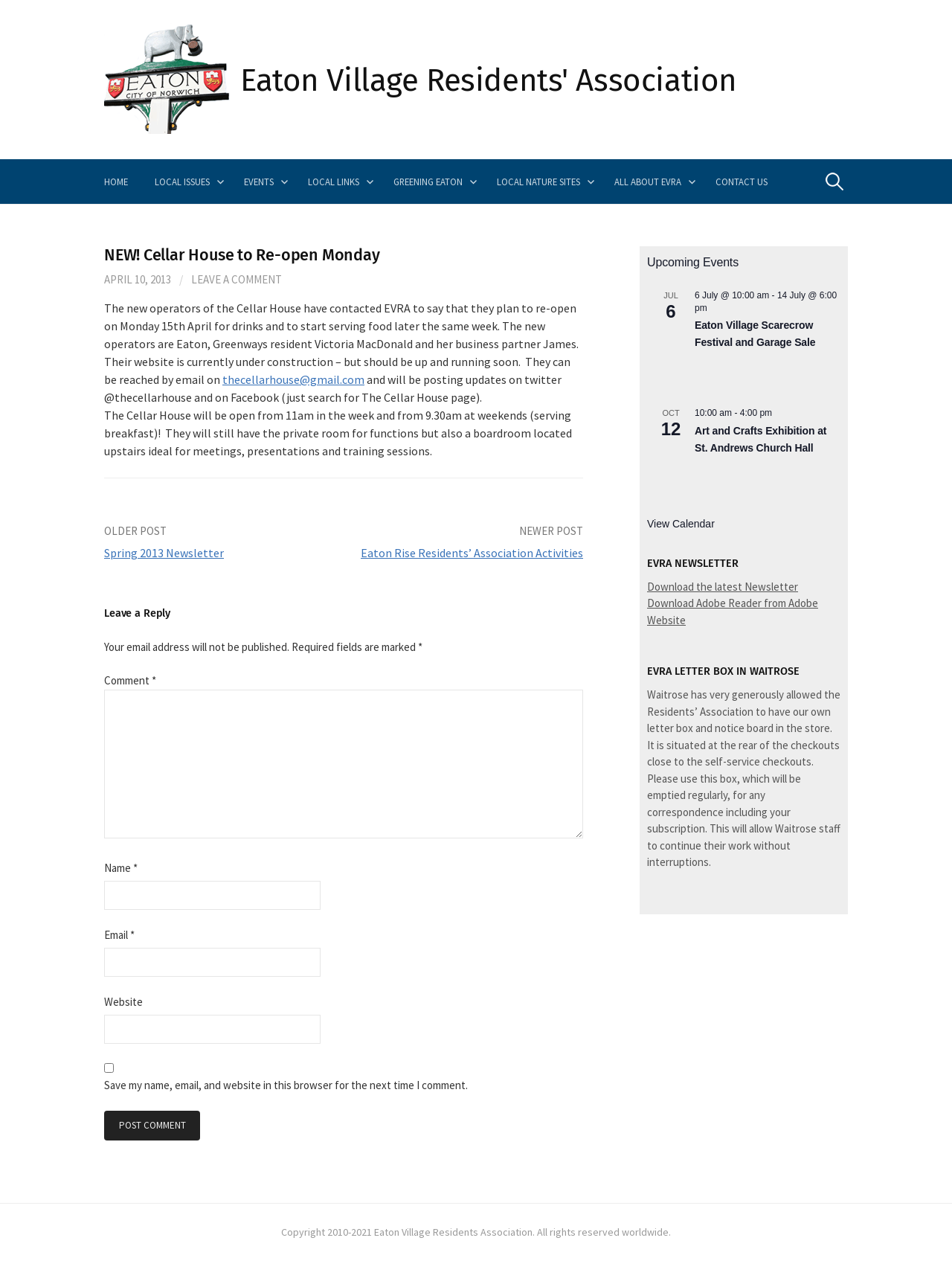Can you specify the bounding box coordinates of the area that needs to be clicked to fulfill the following instruction: "Read the latest news"?

[0.109, 0.195, 0.612, 0.211]